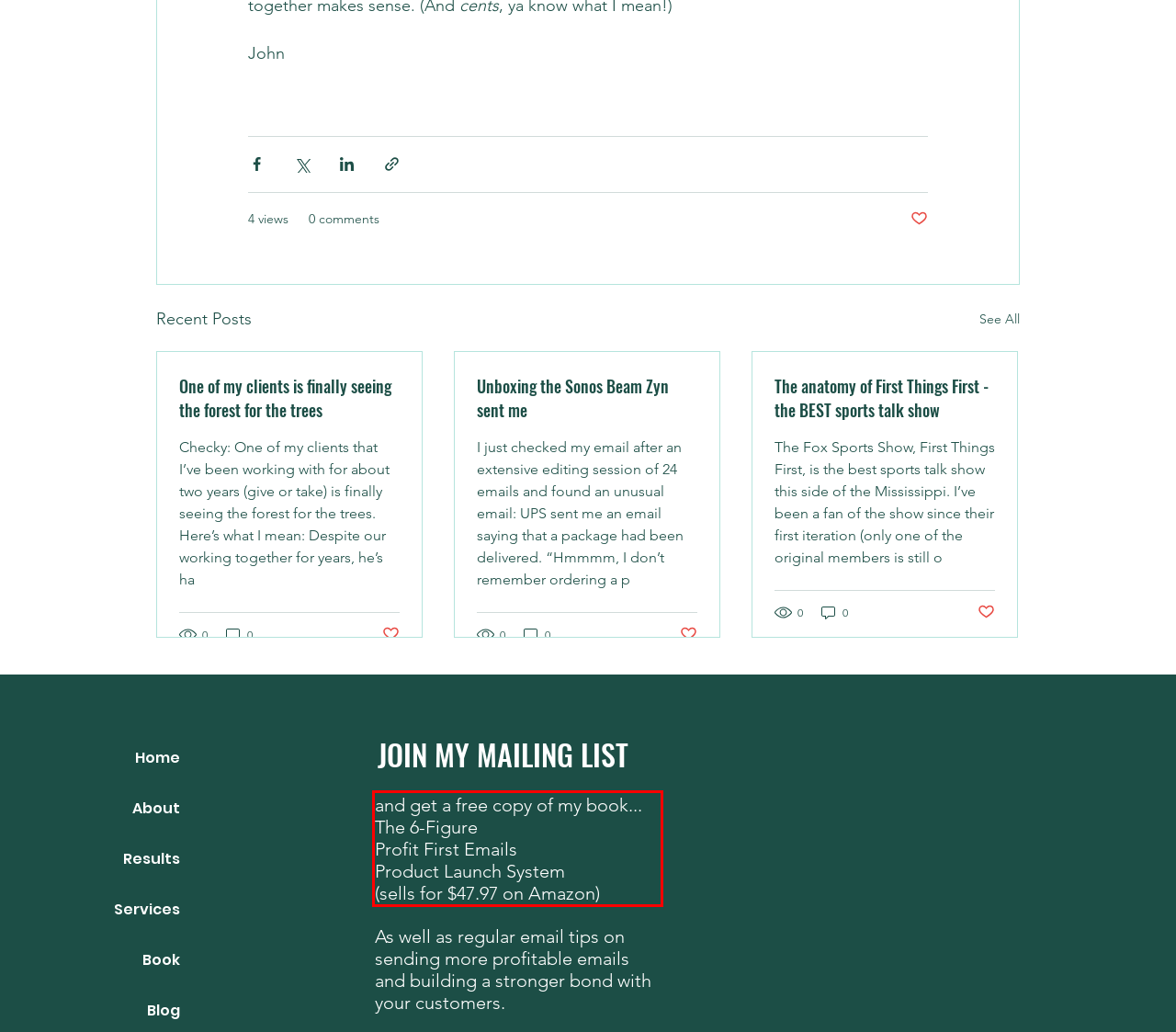You have a screenshot of a webpage, and there is a red bounding box around a UI element. Utilize OCR to extract the text within this red bounding box.

and get a free copy of my book... The 6-Figure Profit First Emails Product Launch System (sells for $47.97 on Amazon)